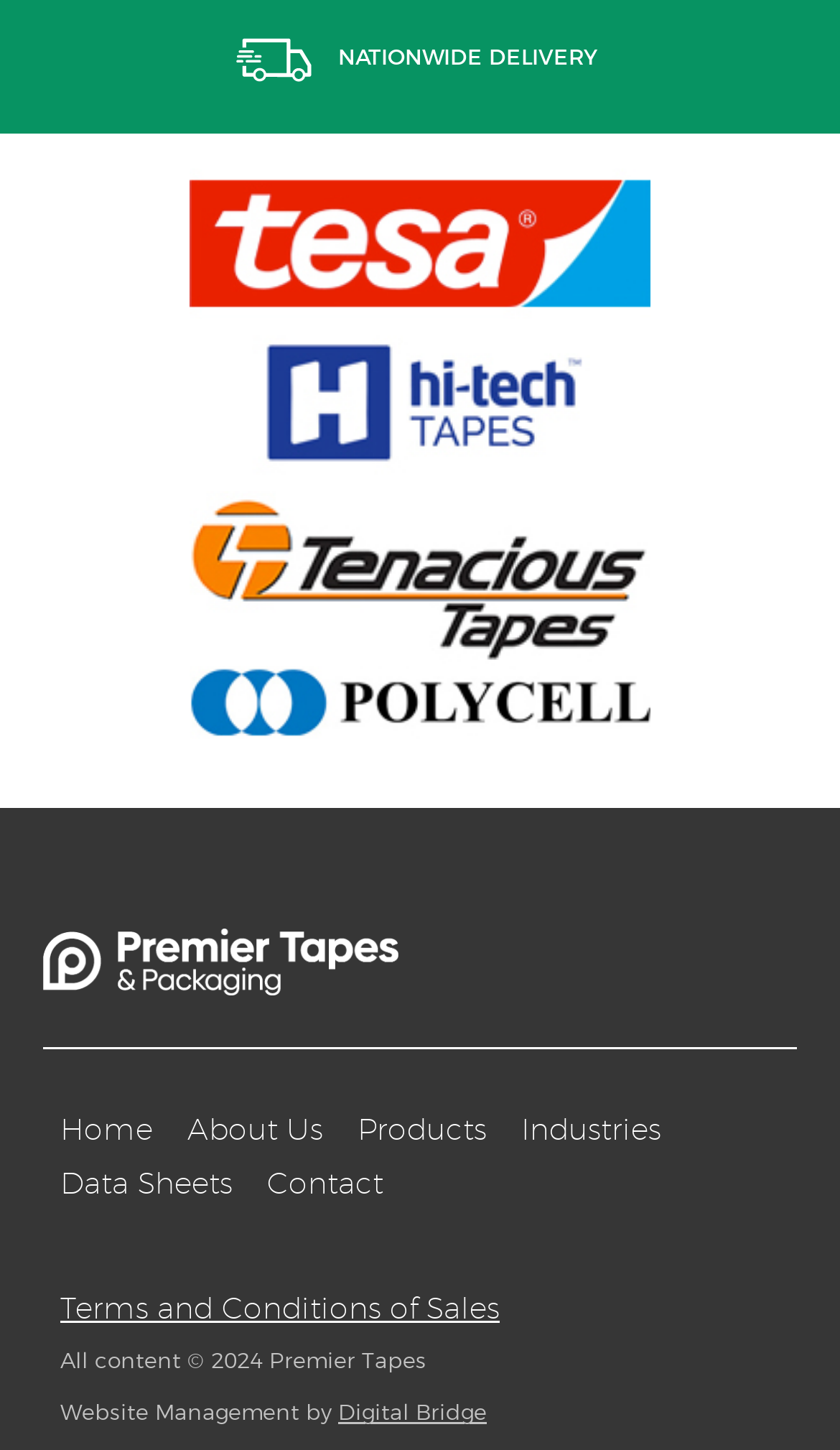Give a one-word or one-phrase response to the question:
How many tape brands are listed?

4